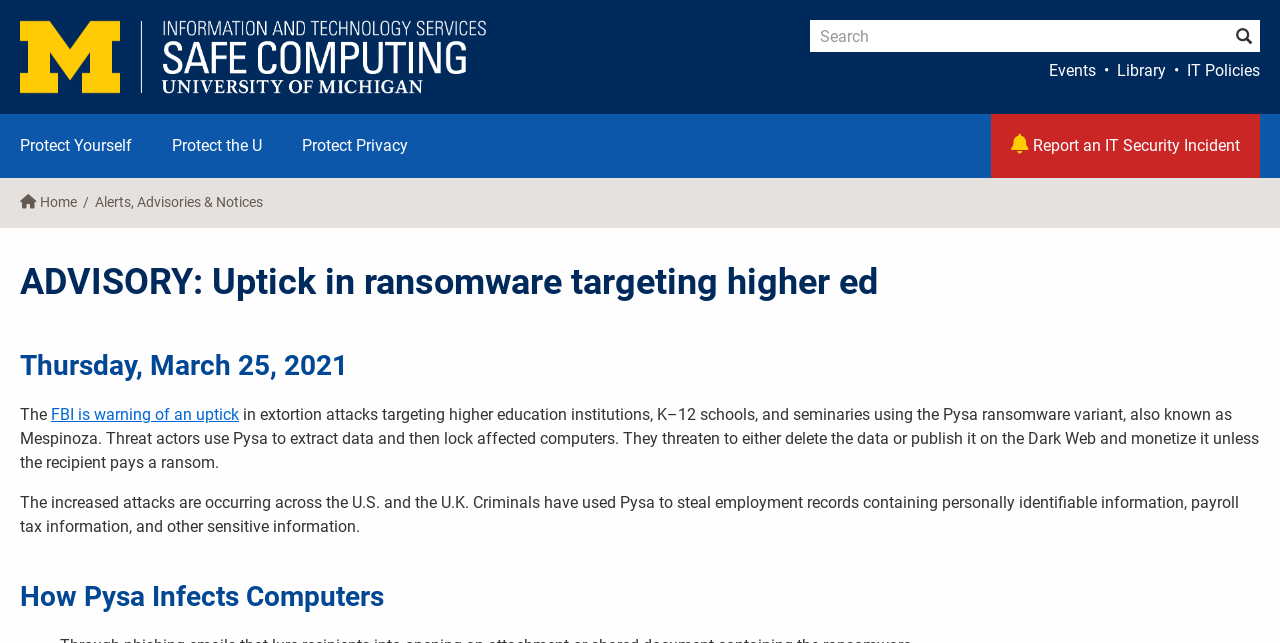What type of incident can be reported on the webpage?
Kindly give a detailed and elaborate answer to the question.

The webpage has a link ' Report an IT Security Incident' in the main site navigation section, which indicates that users can report IT security incidents on this webpage.